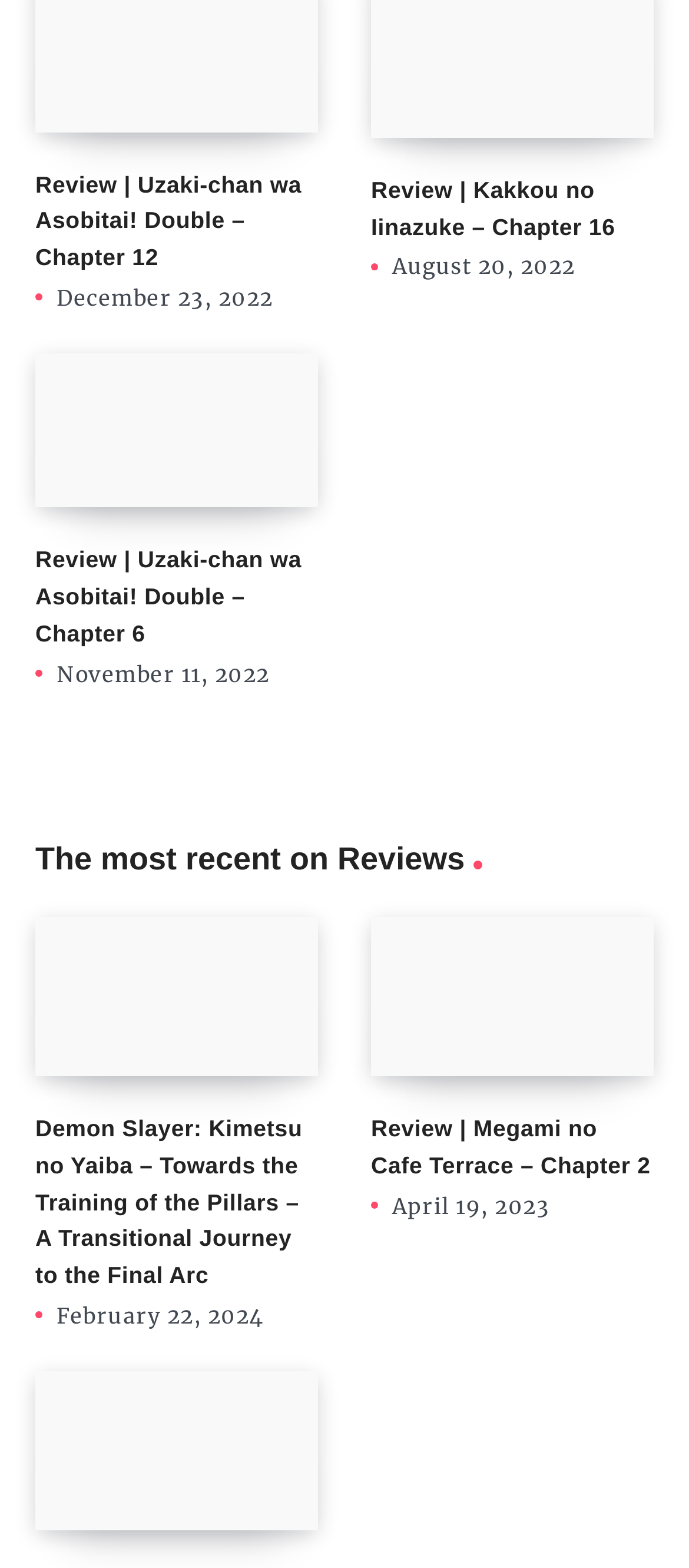Locate the bounding box coordinates of the clickable element to fulfill the following instruction: "View review of Kakkou no Iinazuke – Chapter 16". Provide the coordinates as four float numbers between 0 and 1 in the format [left, top, right, bottom].

[0.538, 0.113, 0.893, 0.153]